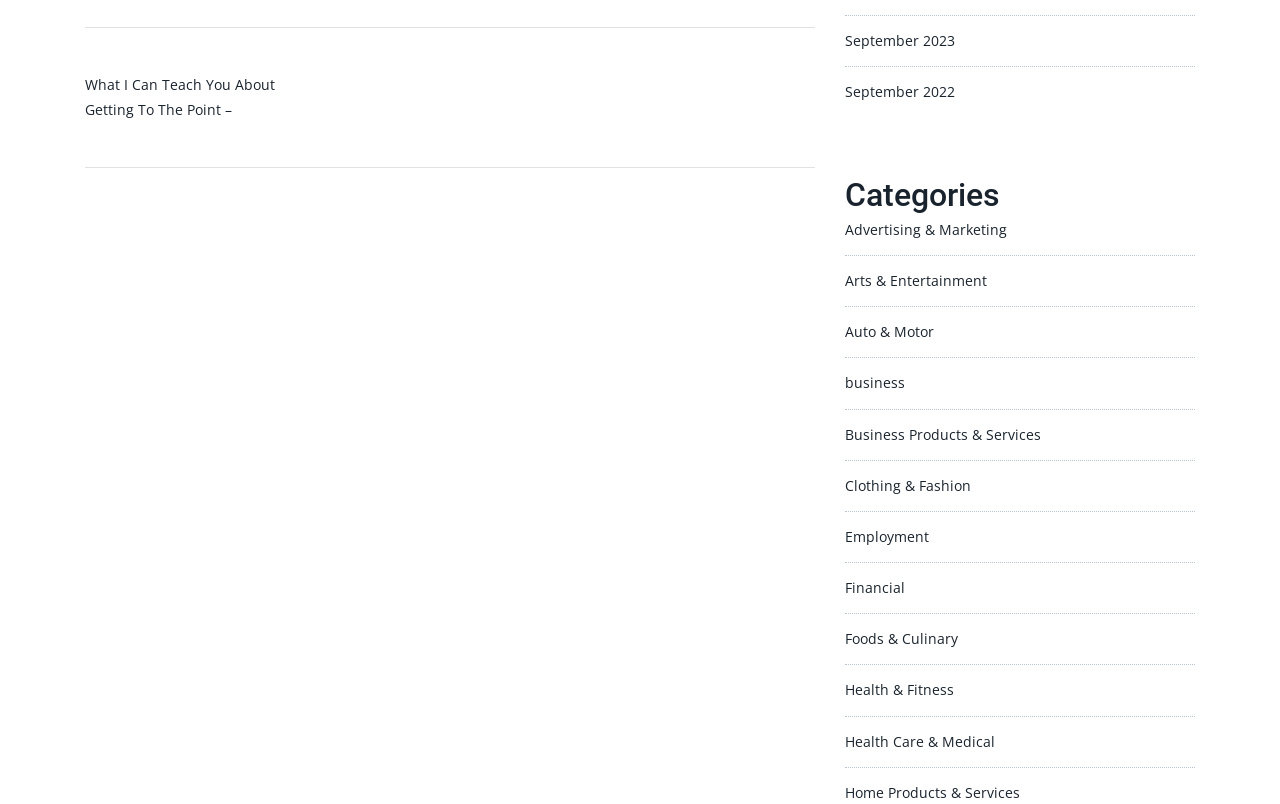Review the image closely and give a comprehensive answer to the question: What is the month listed below 'September 2022'?

By comparing the y1 coordinates of the link elements, I determined that 'September 2023' is listed below 'September 2022'.